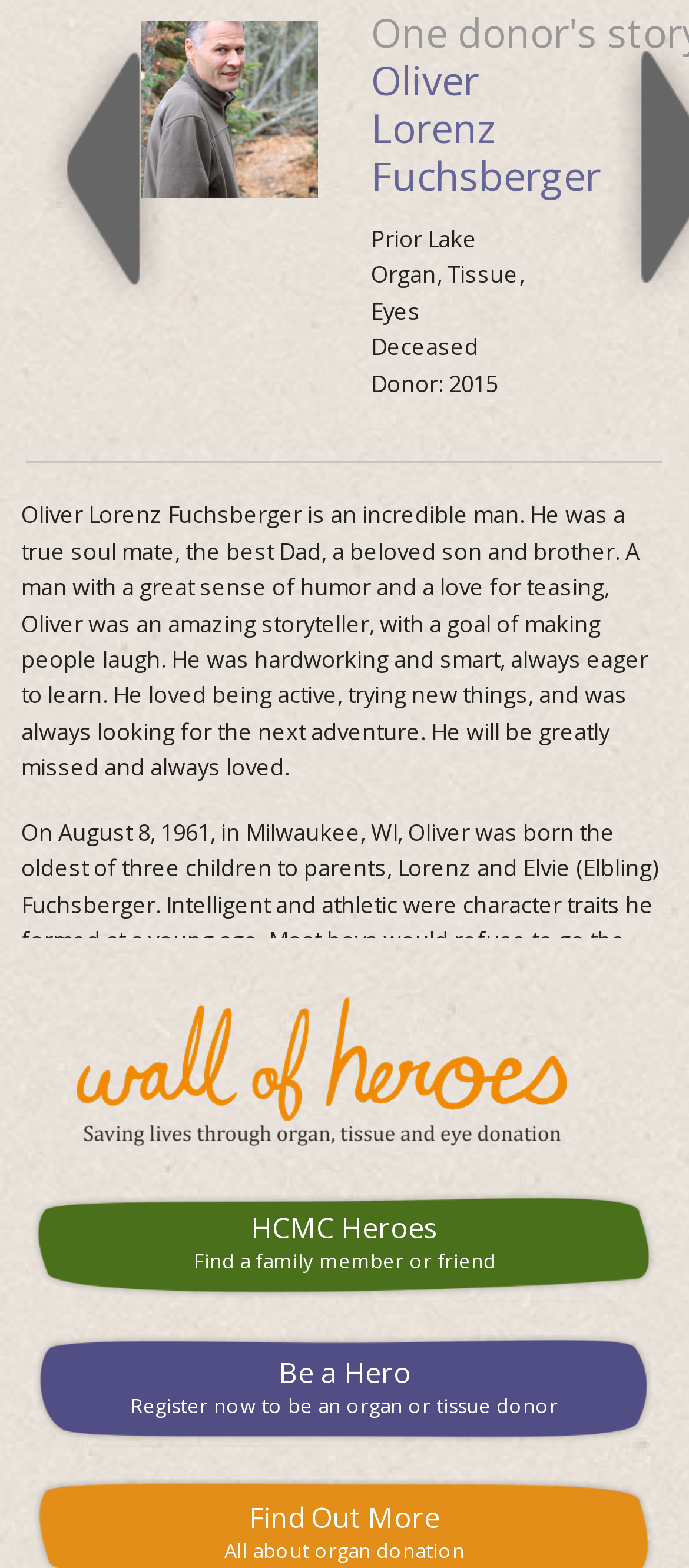Give a detailed account of the webpage.

This webpage is a tribute to Oliver Lorenz Fuchsberger, a deceased organ donor. At the top, there is a navigation section with "Previous Donor" and "Next Donor" links, accompanied by a figure, likely a profile picture of Oliver. Below this, there is a heading that reads "One donor's story: Oliver Lorenz Fuchsberger". 

To the right of the heading, there are several lines of text providing information about Oliver, including his location, the type of organs and tissues he donated, and the year of his death. 

Below this section, there is a long paragraph describing Oliver's personality, interests, and accomplishments. The text is divided into three sections, each describing a different aspect of his life, including his childhood, education, and career. 

At the bottom of the page, there is a header section with a heading that reads "HCMC Wall of Heroes". Below this, there are two links: "HCMC Heroes Find a family member or friend" and "Be a Hero Register now to be an organ or tissue donor". These links are likely related to the organ donation organization and its website.